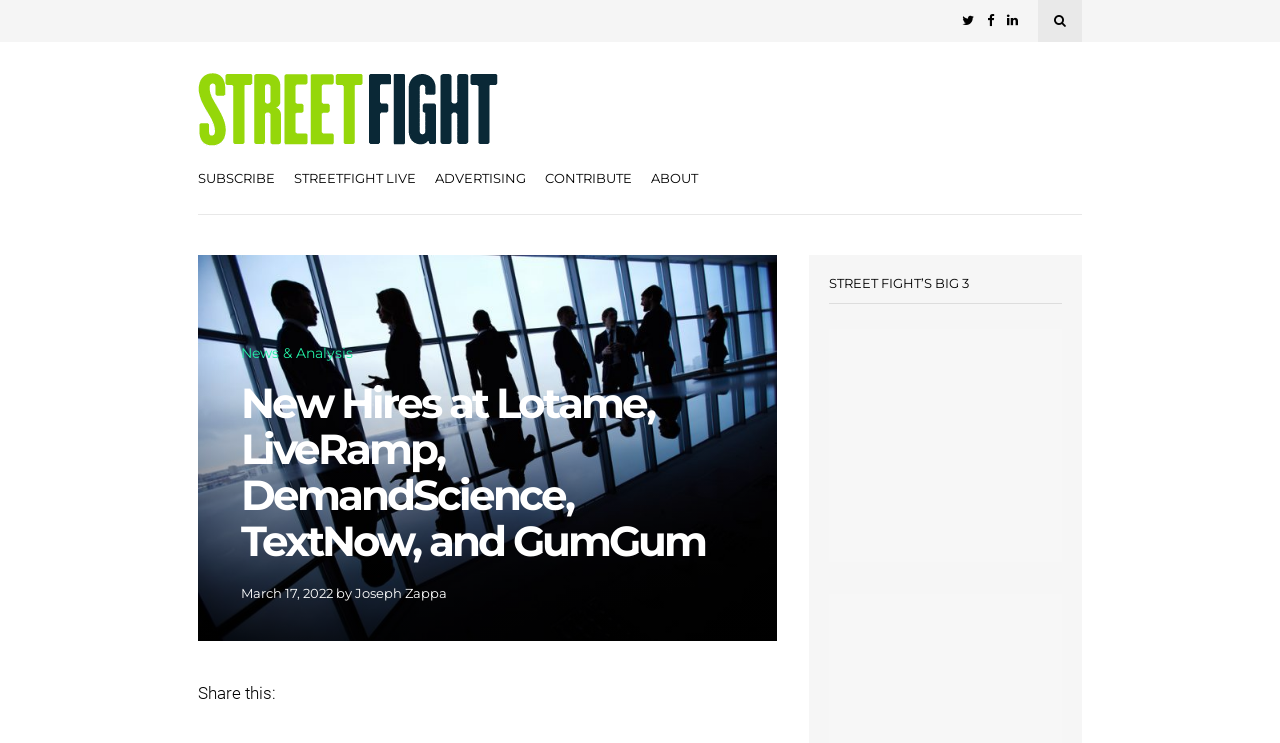Determine the bounding box coordinates for the clickable element to execute this instruction: "Check the author of the article". Provide the coordinates as four float numbers between 0 and 1, i.e., [left, top, right, bottom].

[0.277, 0.787, 0.349, 0.808]